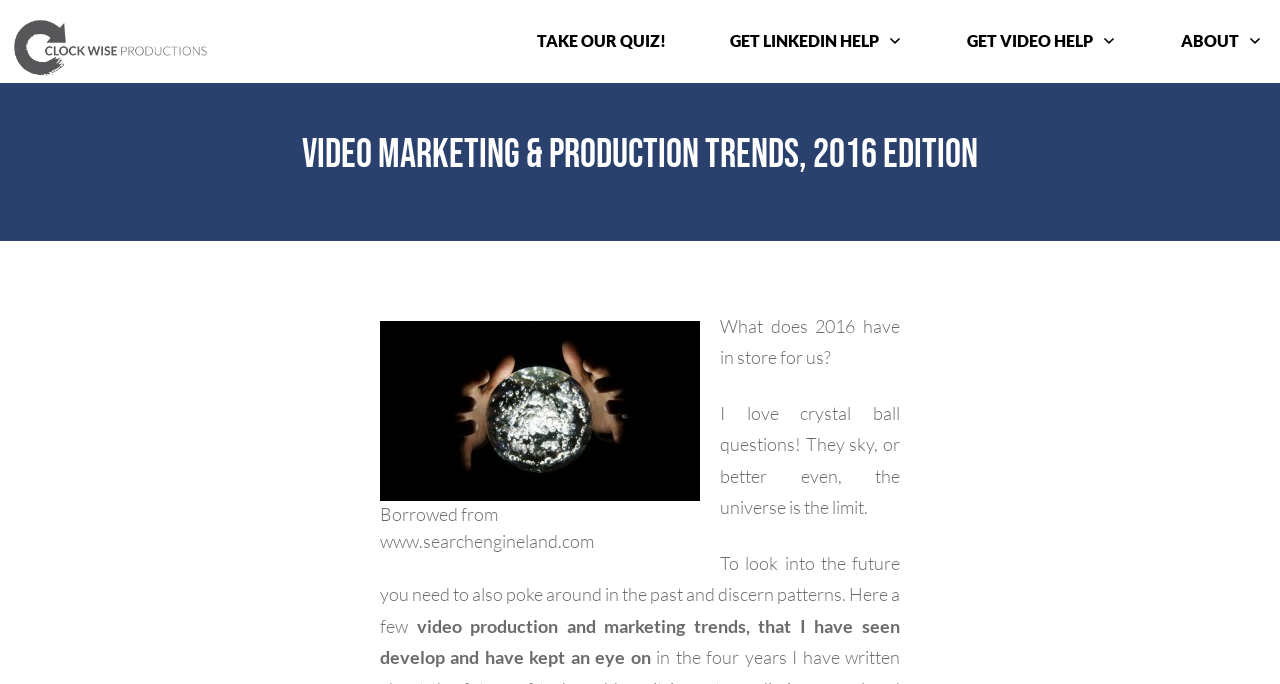What is the relationship between the past and the future according to the author?
Can you provide a detailed and comprehensive answer to the question?

The author states 'To look into the future you need to also poke around in the past and discern patterns', implying that understanding past trends and patterns is necessary to make informed predictions about the future.